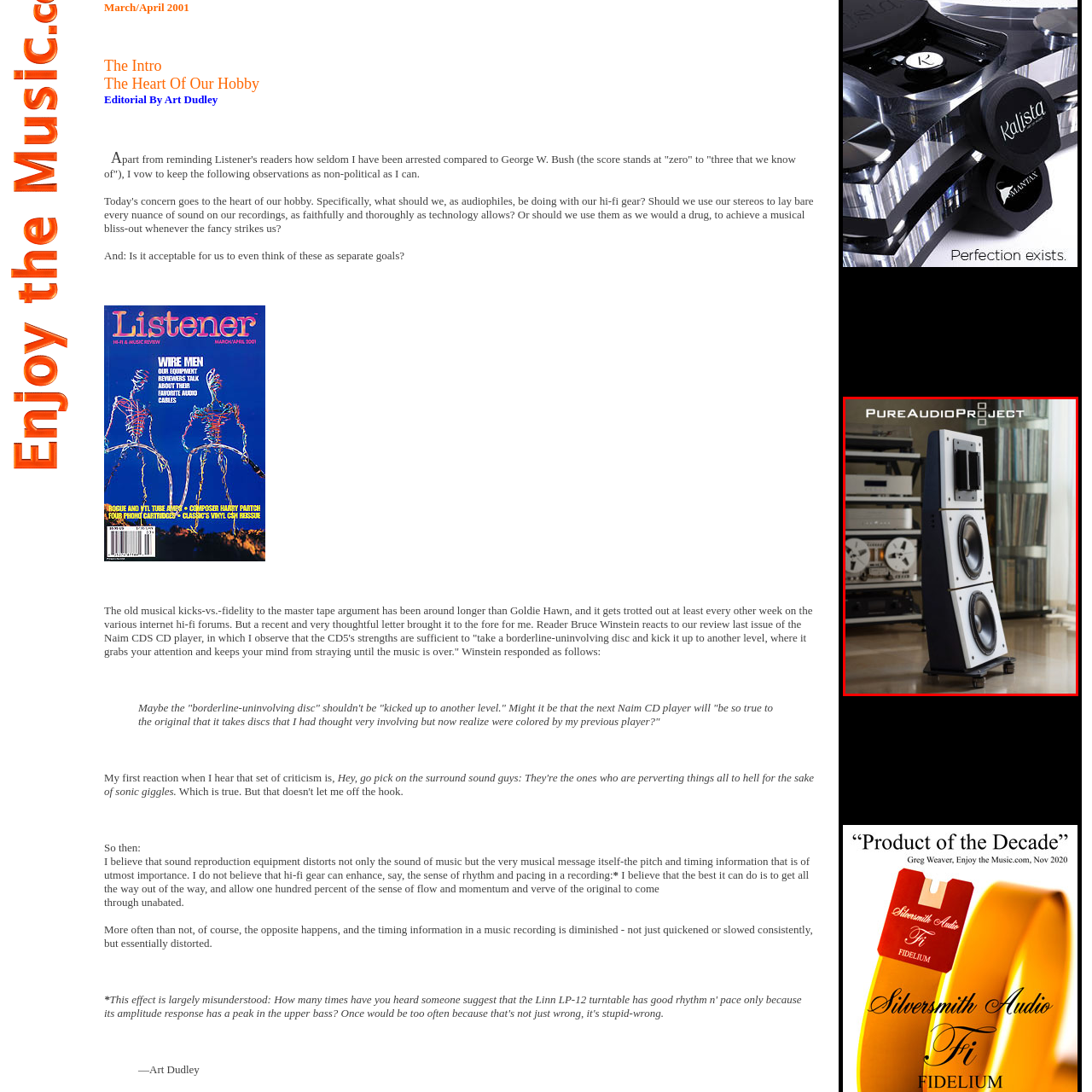Inspect the area within the red bounding box and elaborate on the following question with a detailed answer using the image as your reference: What type of equipment is present in the backdrop?

The caption describes the backdrop as featuring a well-organized collection of audio equipment, which implies that the equipment present is related to audio or music.